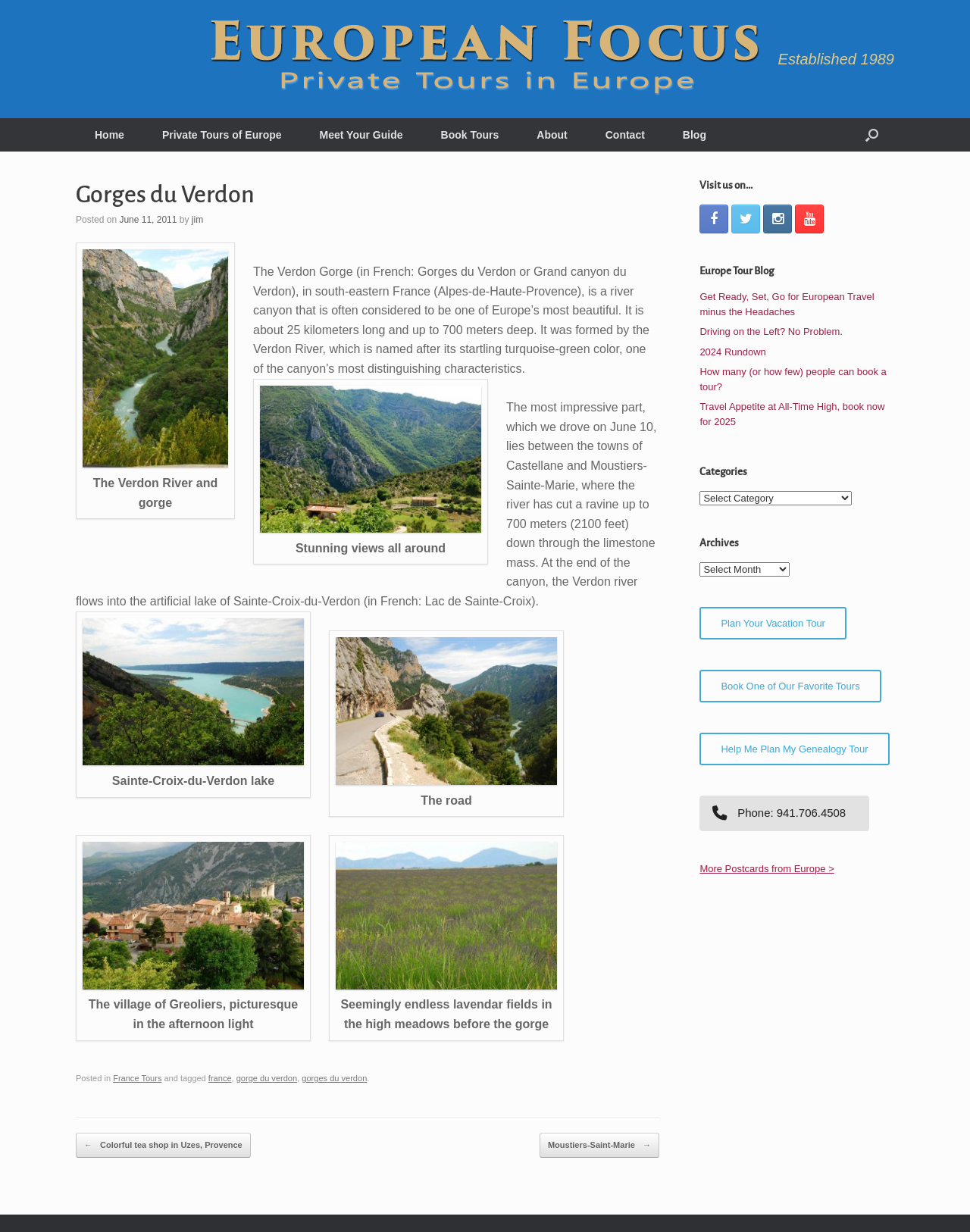Identify and provide the main heading of the webpage.

Gorges du Verdon